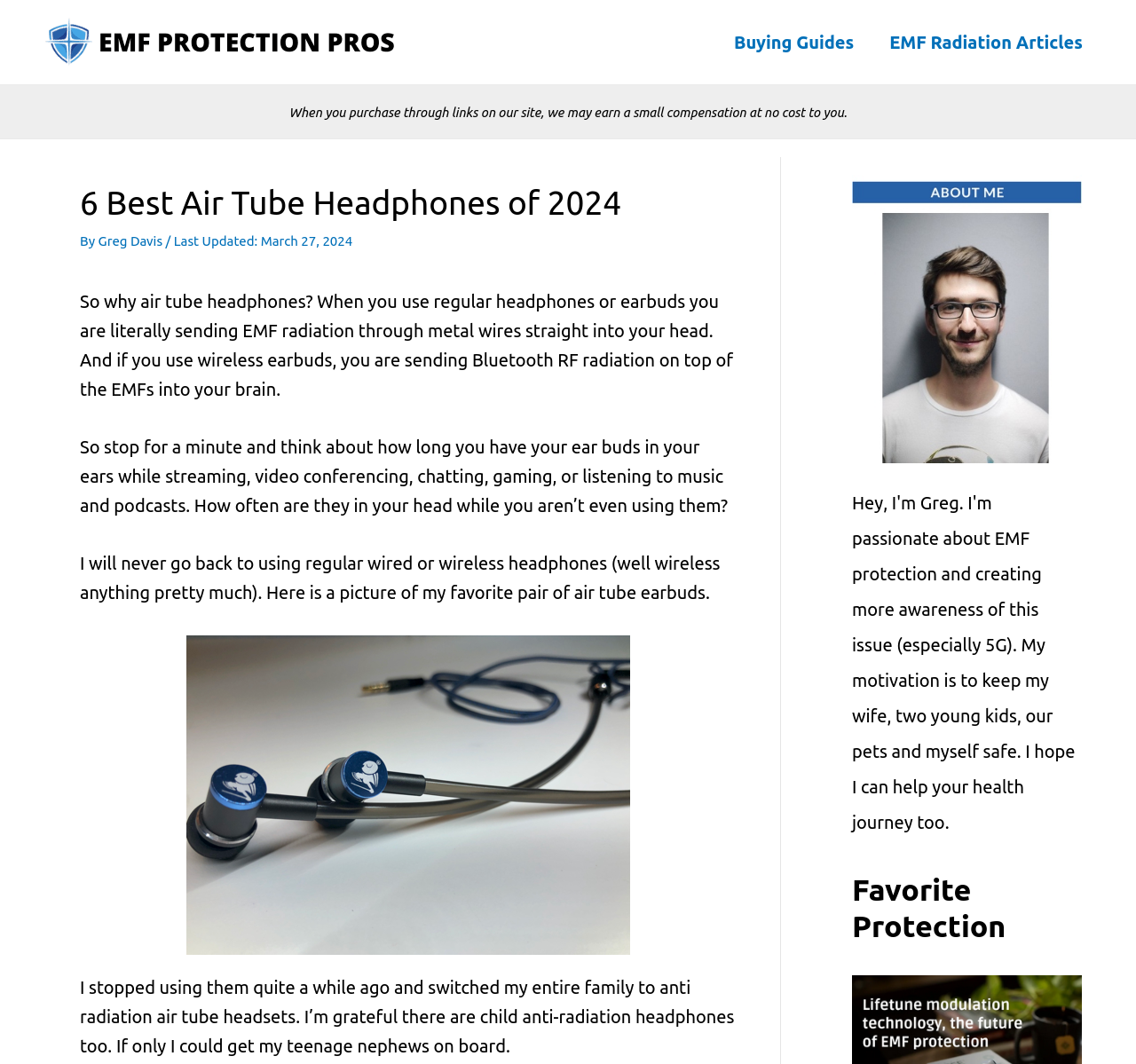Use a single word or phrase to respond to the question:
What is the name of the author of the article?

Greg Davis